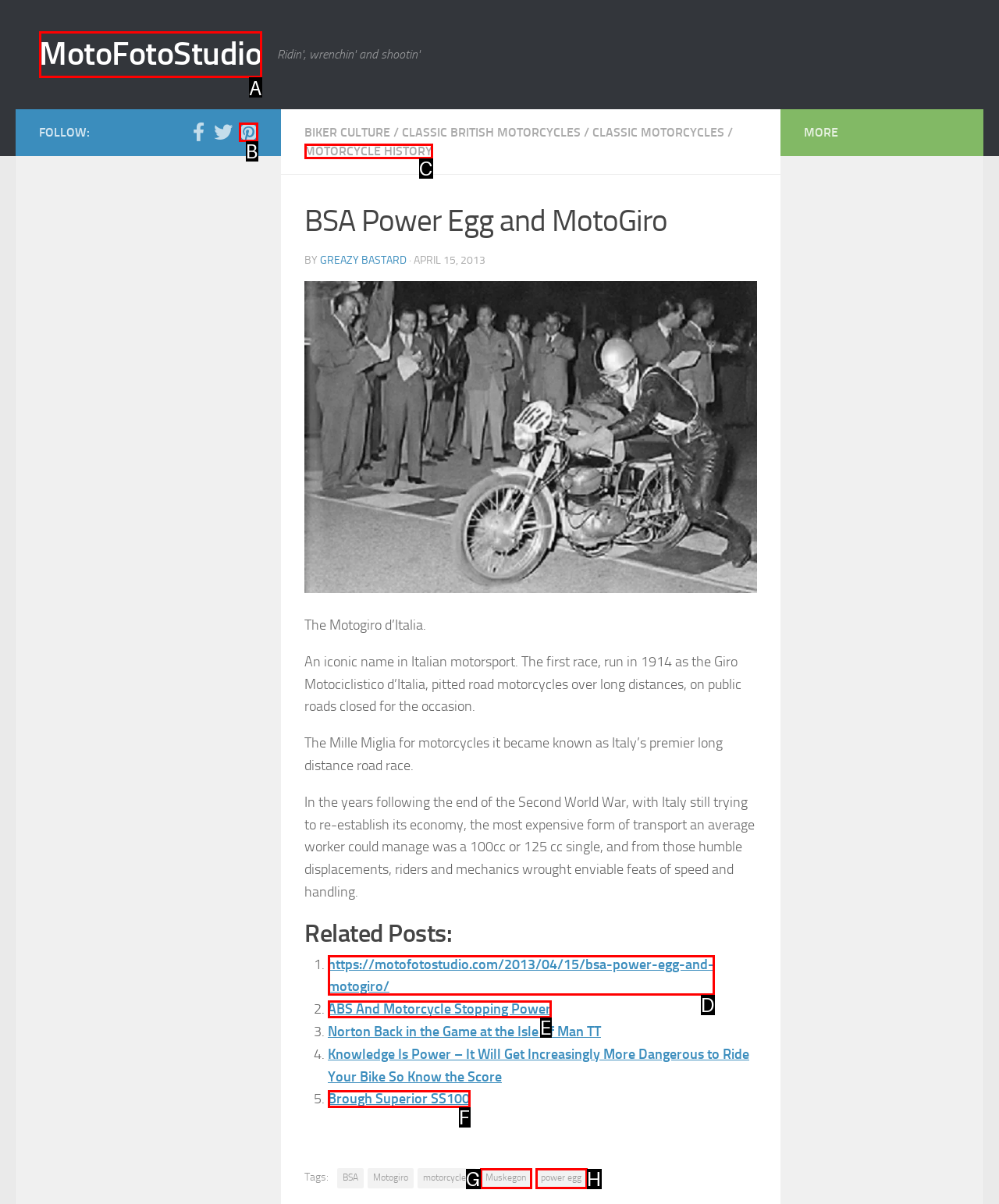Match the description: ABS And Motorcycle Stopping Power to the correct HTML element. Provide the letter of your choice from the given options.

E